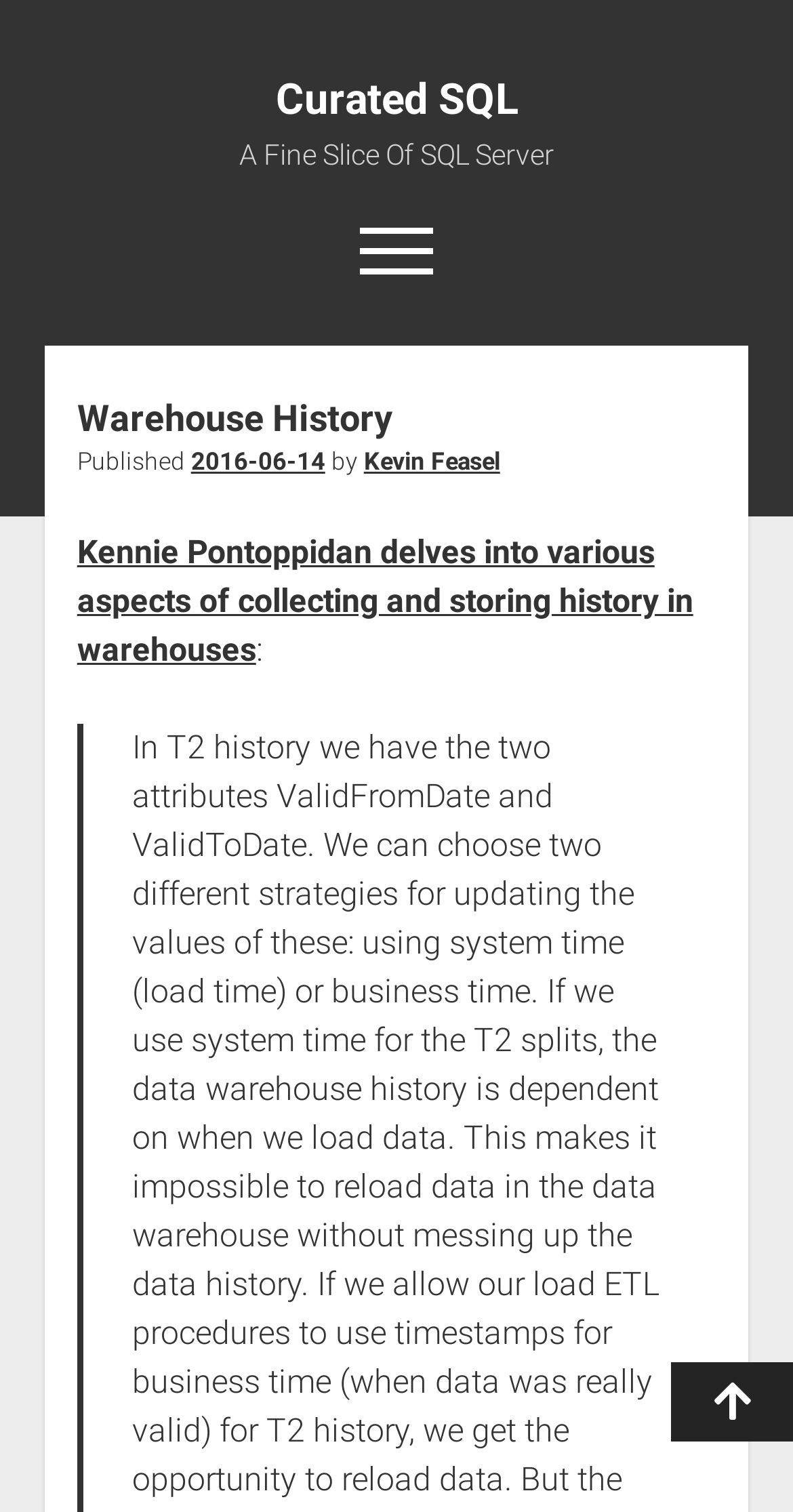Specify the bounding box coordinates of the area to click in order to execute this command: 'Read the article published on 2016-06-14'. The coordinates should consist of four float numbers ranging from 0 to 1, and should be formatted as [left, top, right, bottom].

[0.241, 0.296, 0.41, 0.315]